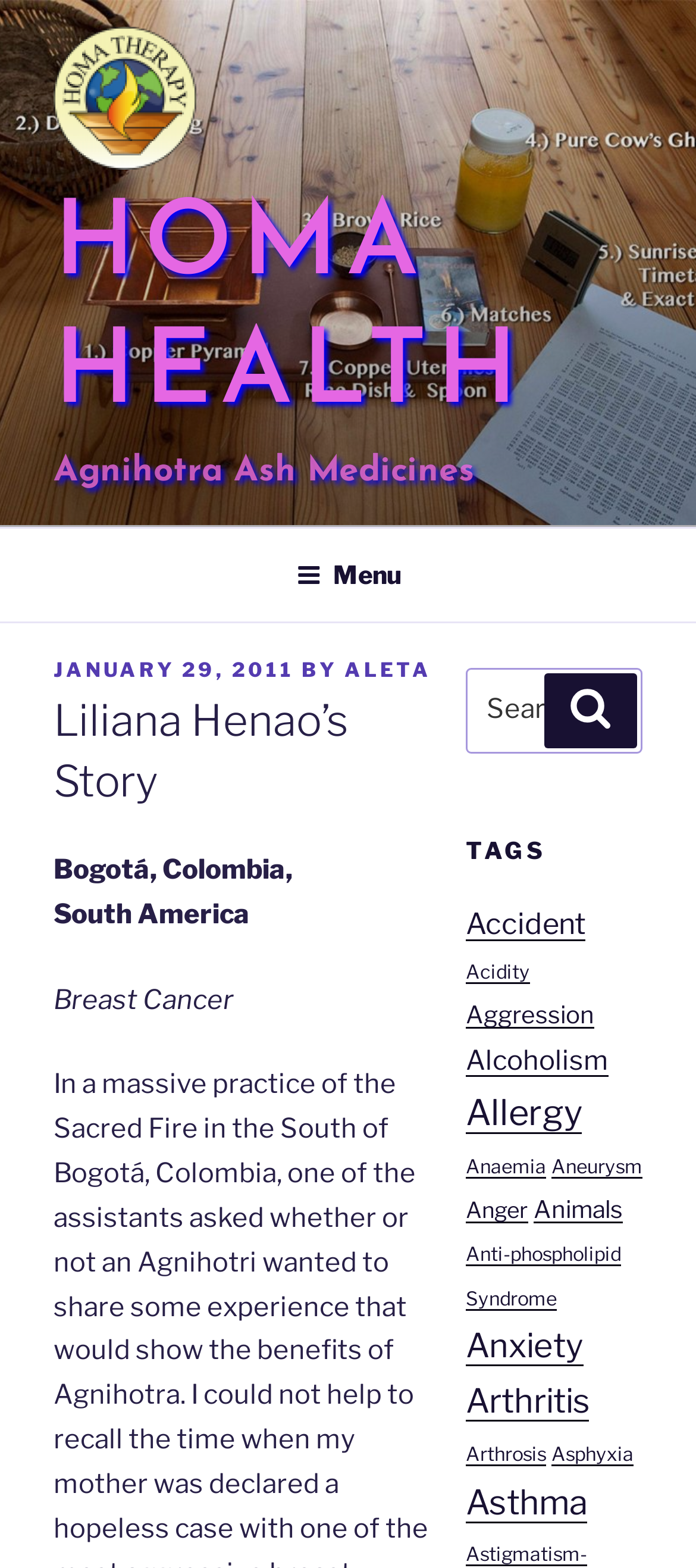What is the topic of Liliana Henao's story?
Your answer should be a single word or phrase derived from the screenshot.

Breast Cancer